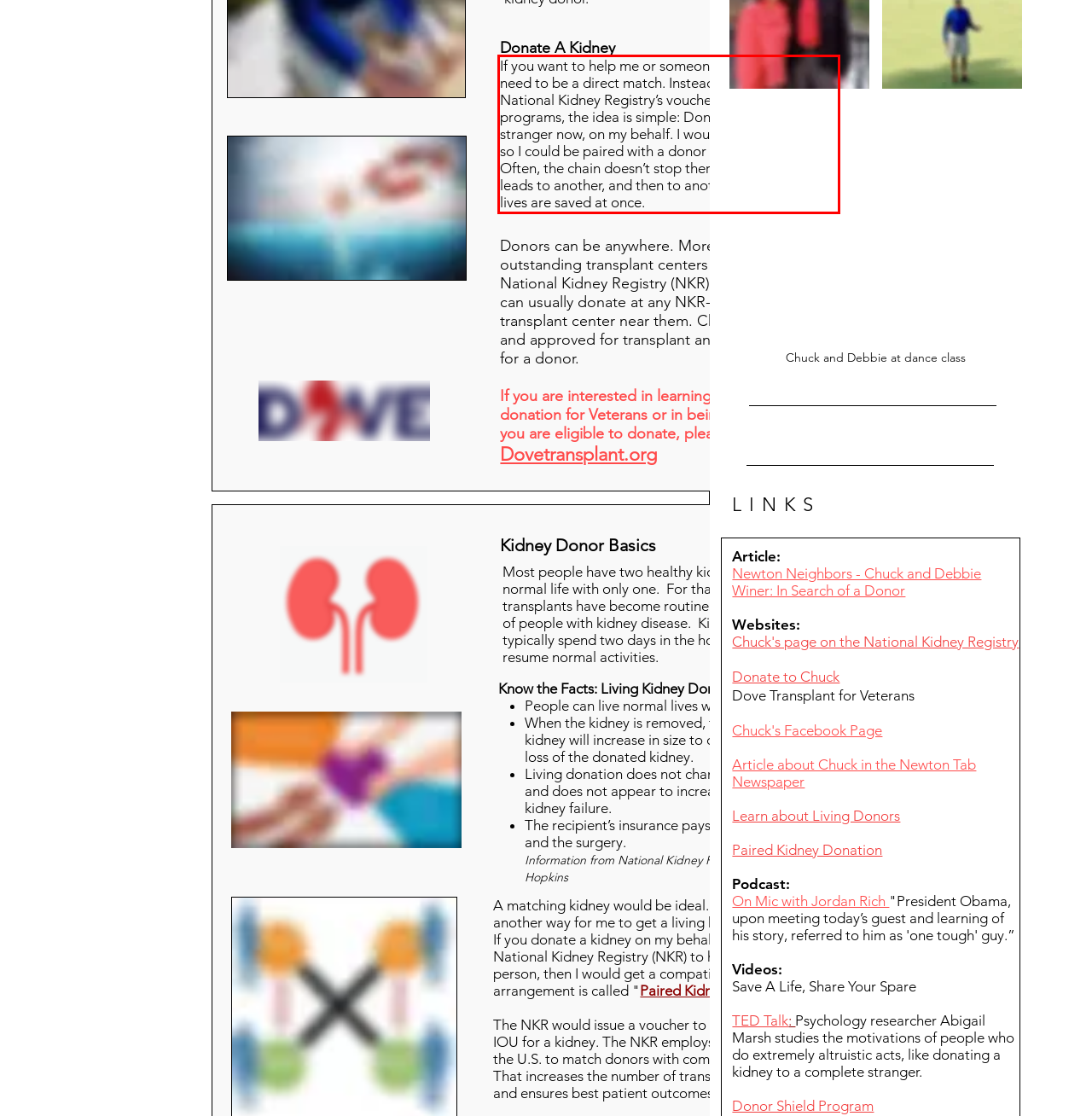Given a screenshot of a webpage, locate the red bounding box and extract the text it encloses.

If you want to help me or someone else, you don’t need to be a direct match. Instead, by using the National Kidney Registry’s voucher or paired match programs, the idea is simple: Donate a kidney to a stranger now, on my behalf. I would receive a voucher, so I could be paired with a donor who matches me. Often, the chain doesn’t stop there, as one donation leads to another, and then to another, and several lives are saved at once.